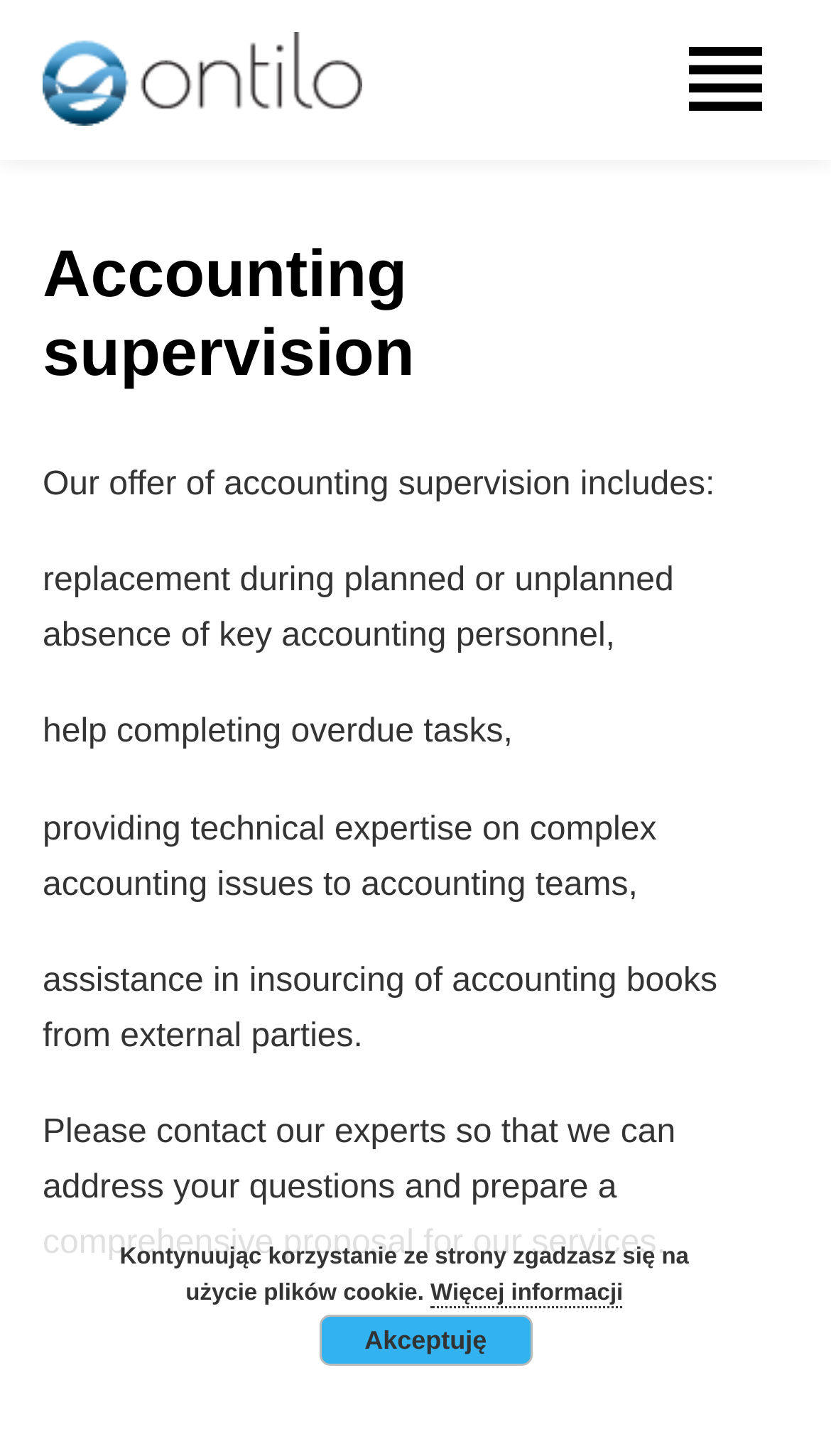Bounding box coordinates must be specified in the format (top-left x, top-left y, bottom-right x, bottom-right y). All values should be floating point numbers between 0 and 1. What are the bounding box coordinates of the UI element described as: alt="ontilo"

[0.051, 0.068, 0.436, 0.092]